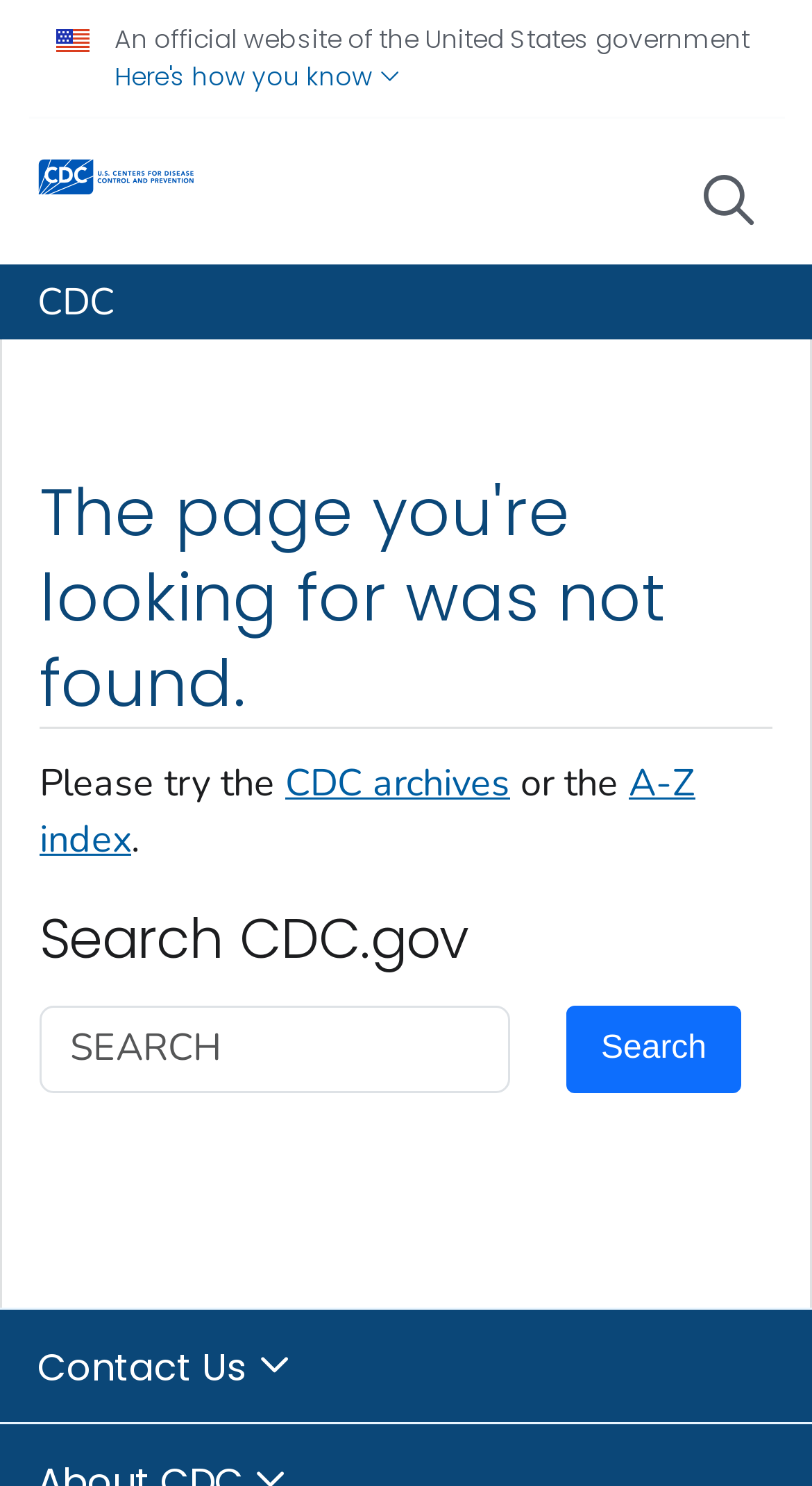Please answer the following question using a single word or phrase: 
What is the icon next to the 'Contact Us' button?

uf17b